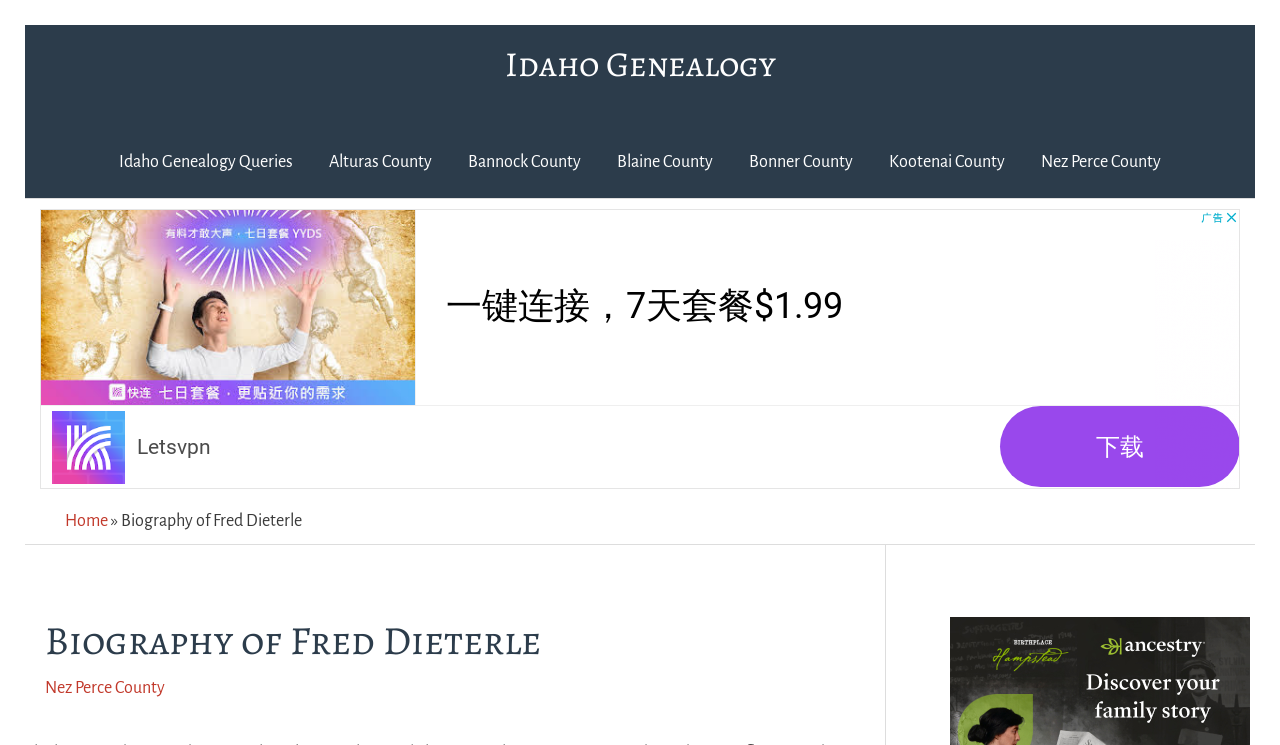Using the webpage screenshot, locate the HTML element that fits the following description and provide its bounding box: "Home".

[0.051, 0.687, 0.084, 0.711]